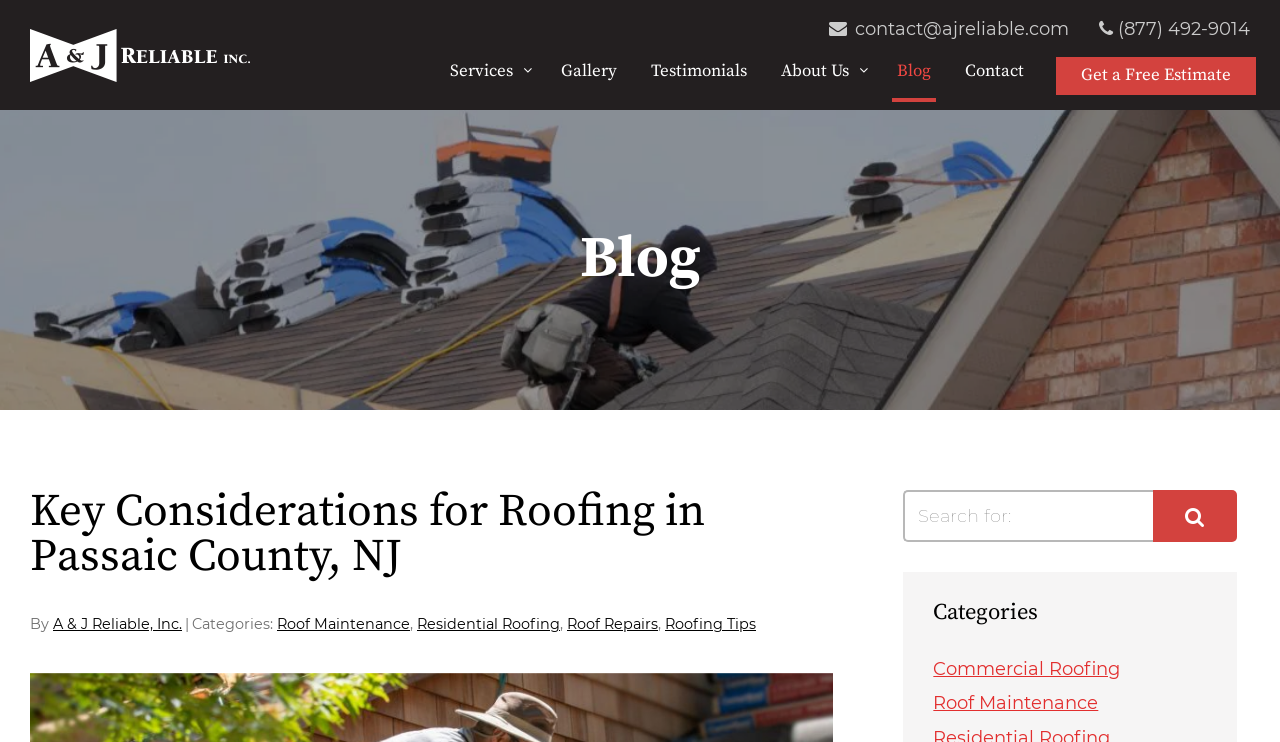Reply to the question with a single word or phrase:
What is the category of the 'Roof Maintenance' link?

Residential Roofing